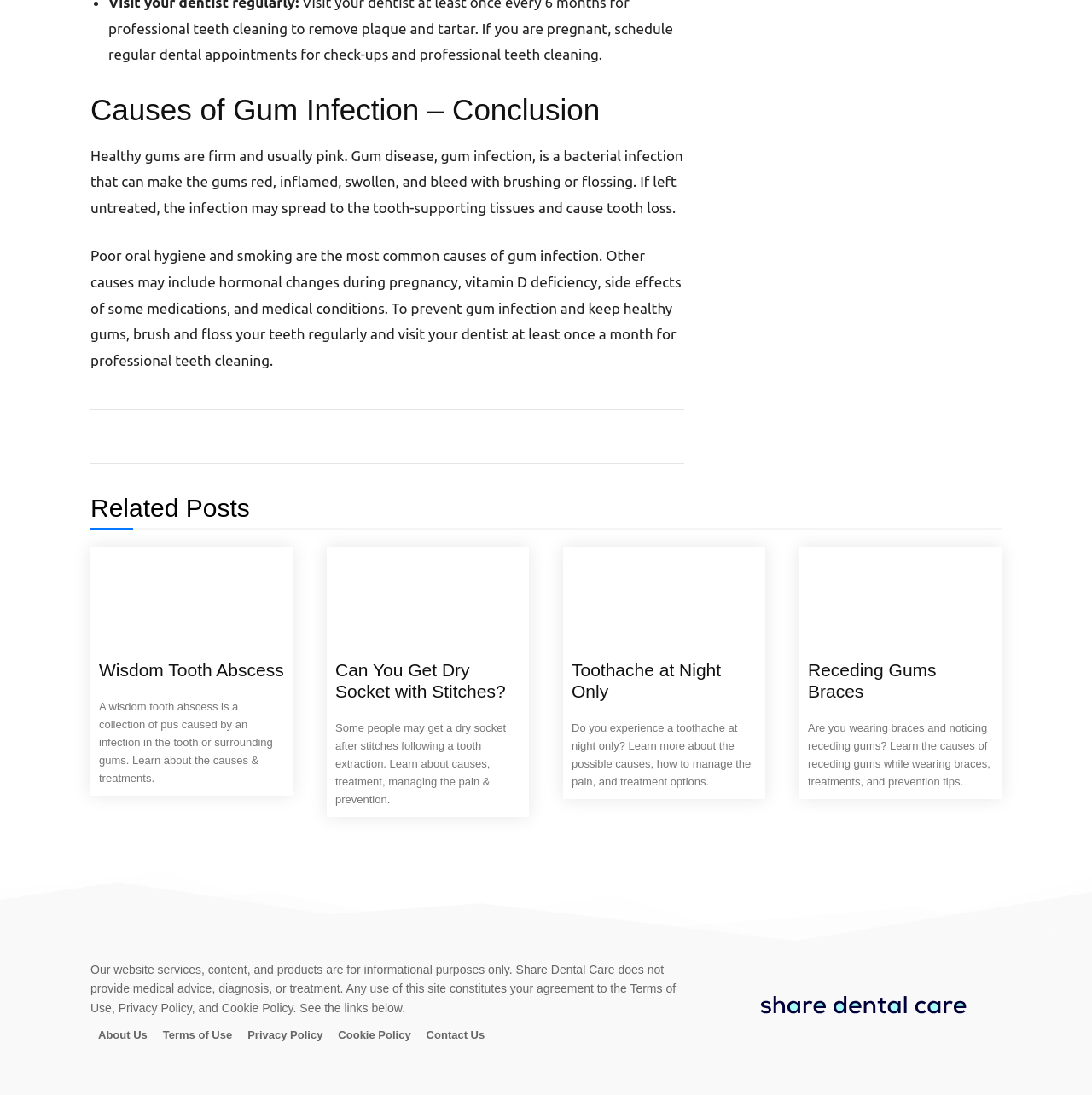What is the disclaimer about?
Answer the question with a single word or phrase derived from the image.

Website services and policies